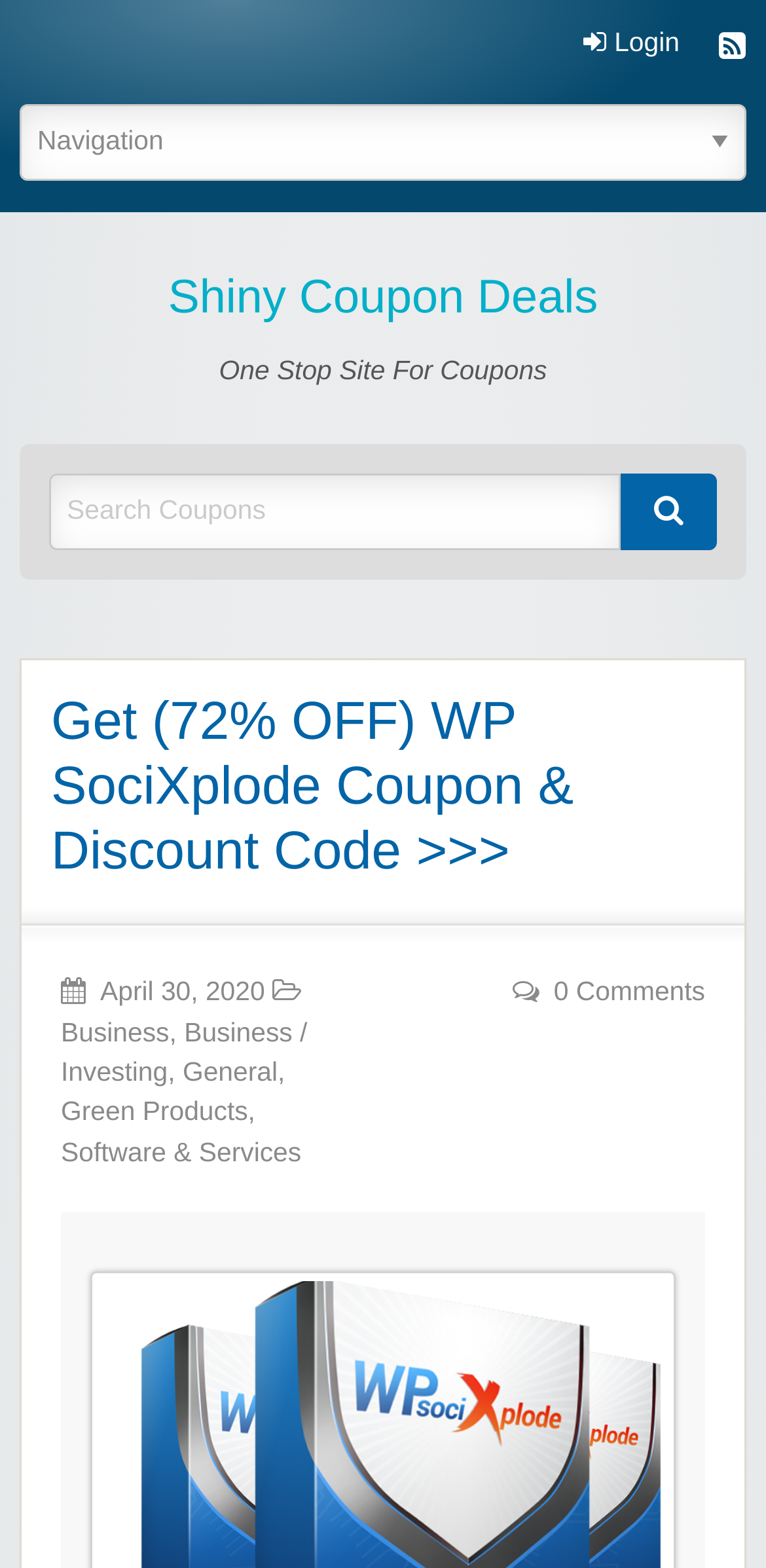Could you indicate the bounding box coordinates of the region to click in order to complete this instruction: "Login to the website".

[0.761, 0.019, 0.887, 0.036]